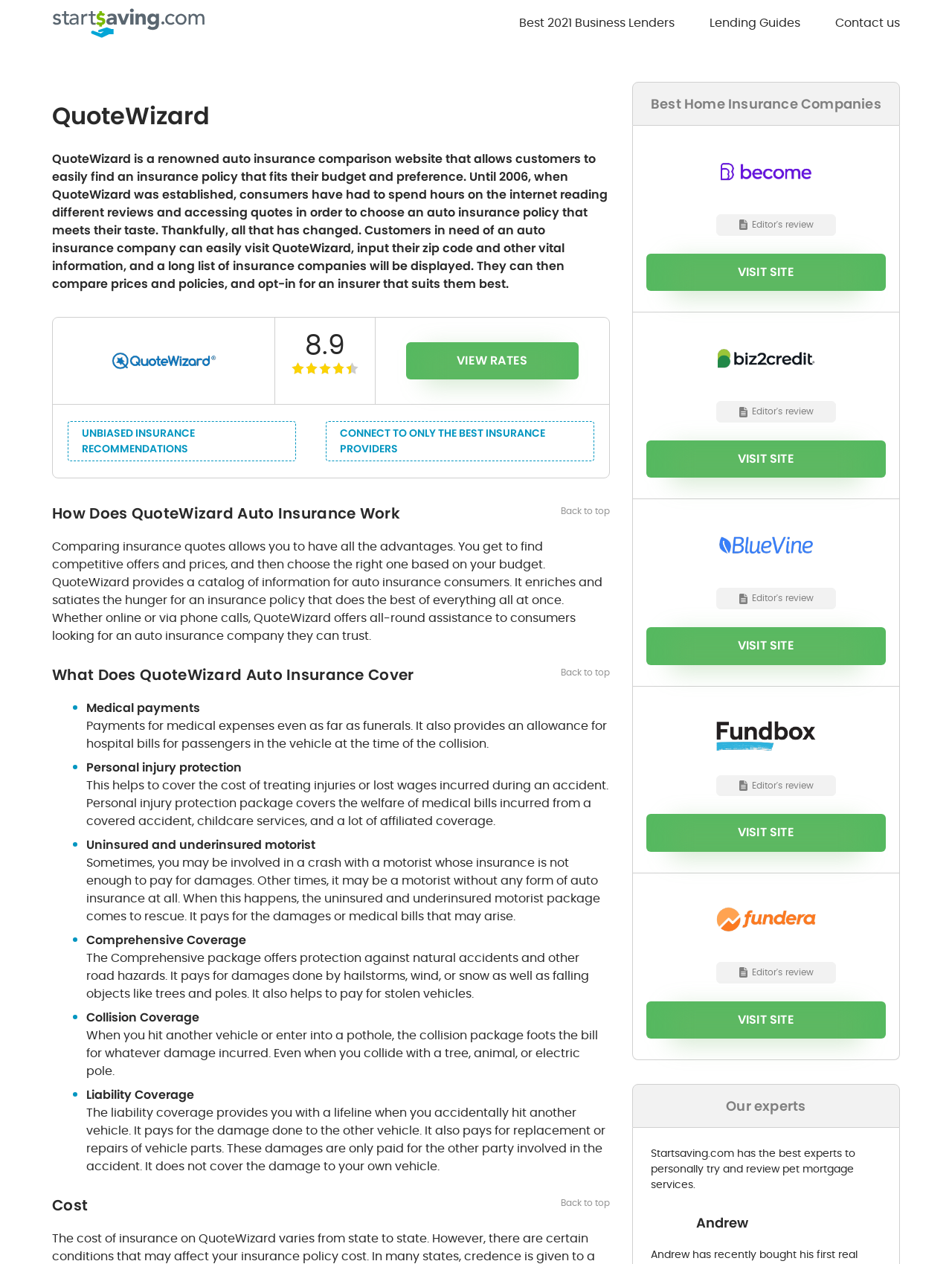Identify the bounding box for the UI element described as: "alt="download (3) (2)"". Ensure the coordinates are four float numbers between 0 and 1, formatted as [left, top, right, bottom].

[0.746, 0.261, 0.863, 0.306]